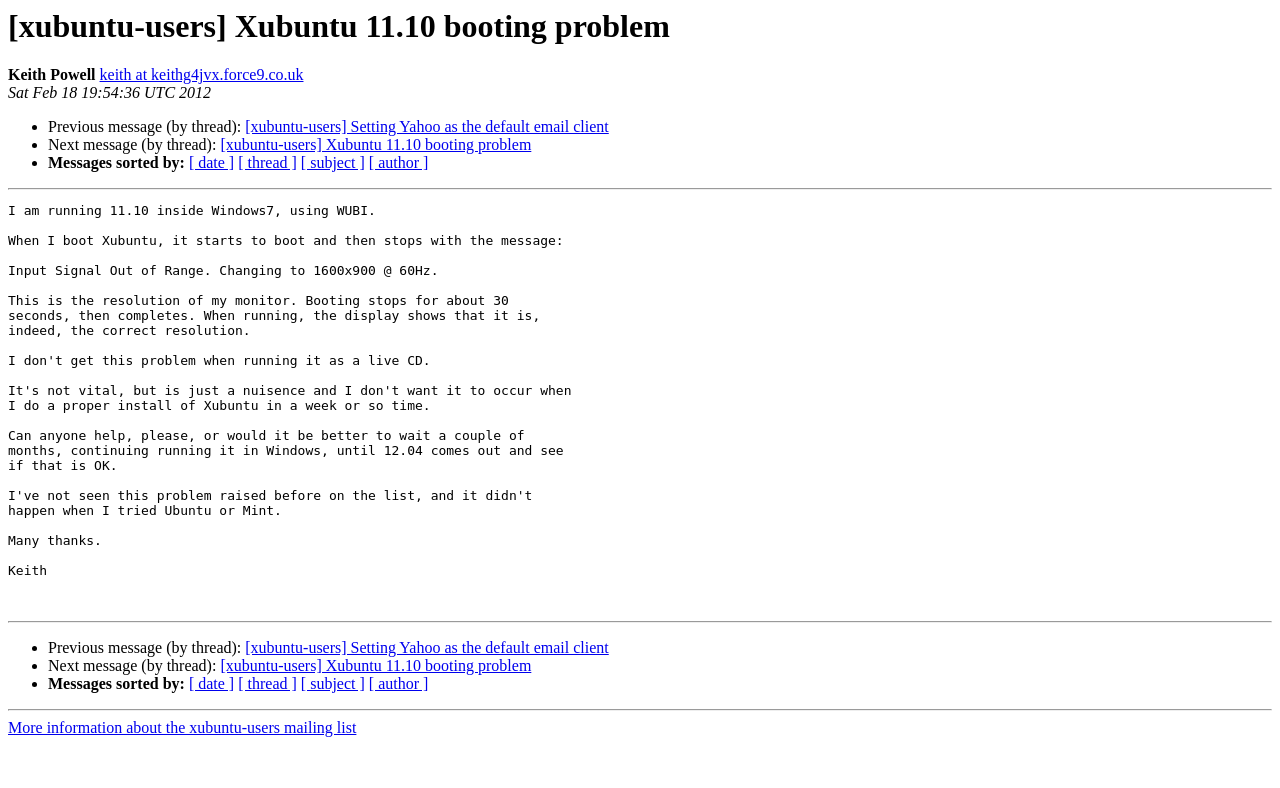Identify and extract the main heading of the webpage.

[xubuntu-users] Xubuntu 11.10 booting problem